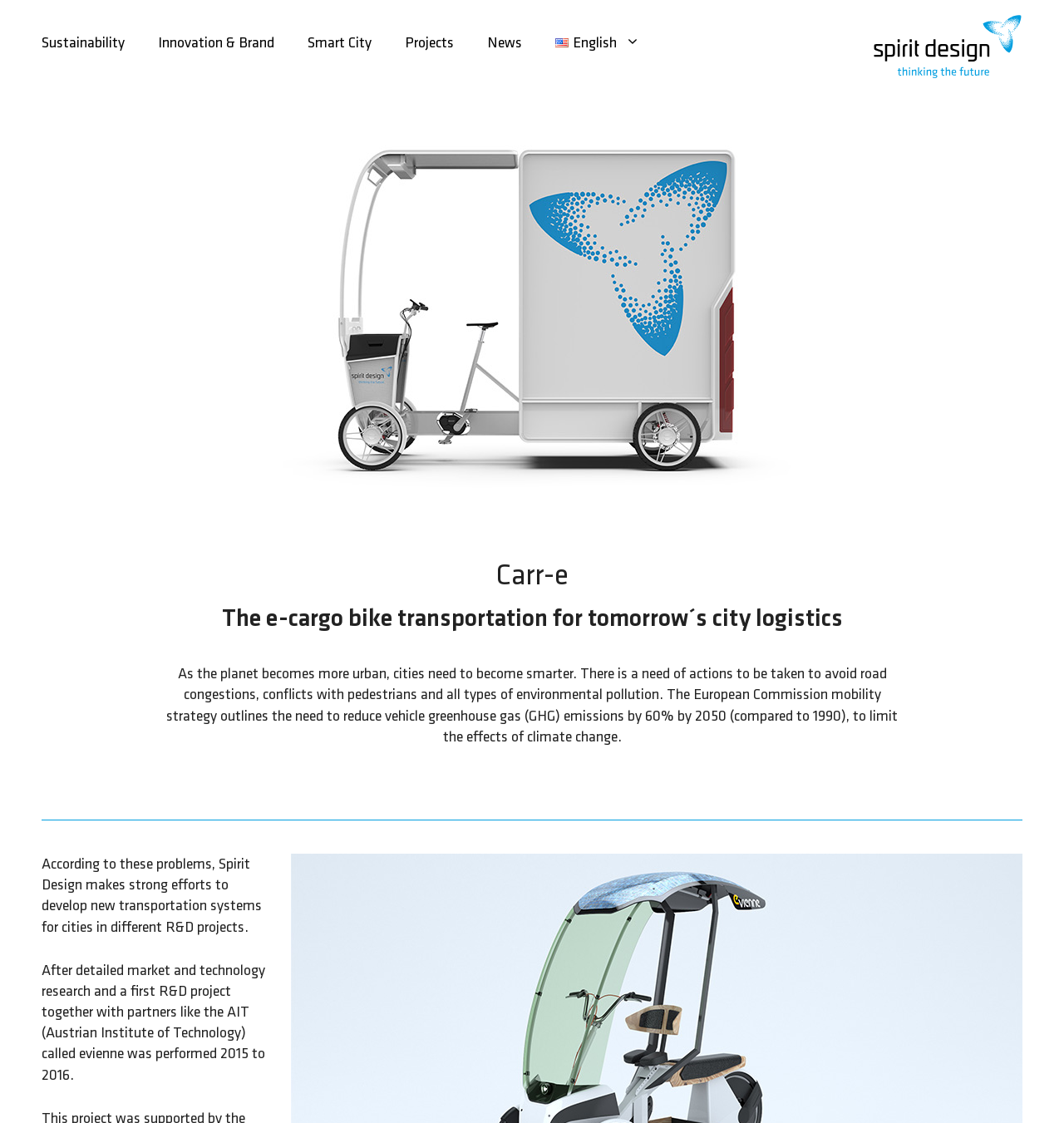Answer the question in a single word or phrase:
How many links are in the navigation menu?

6